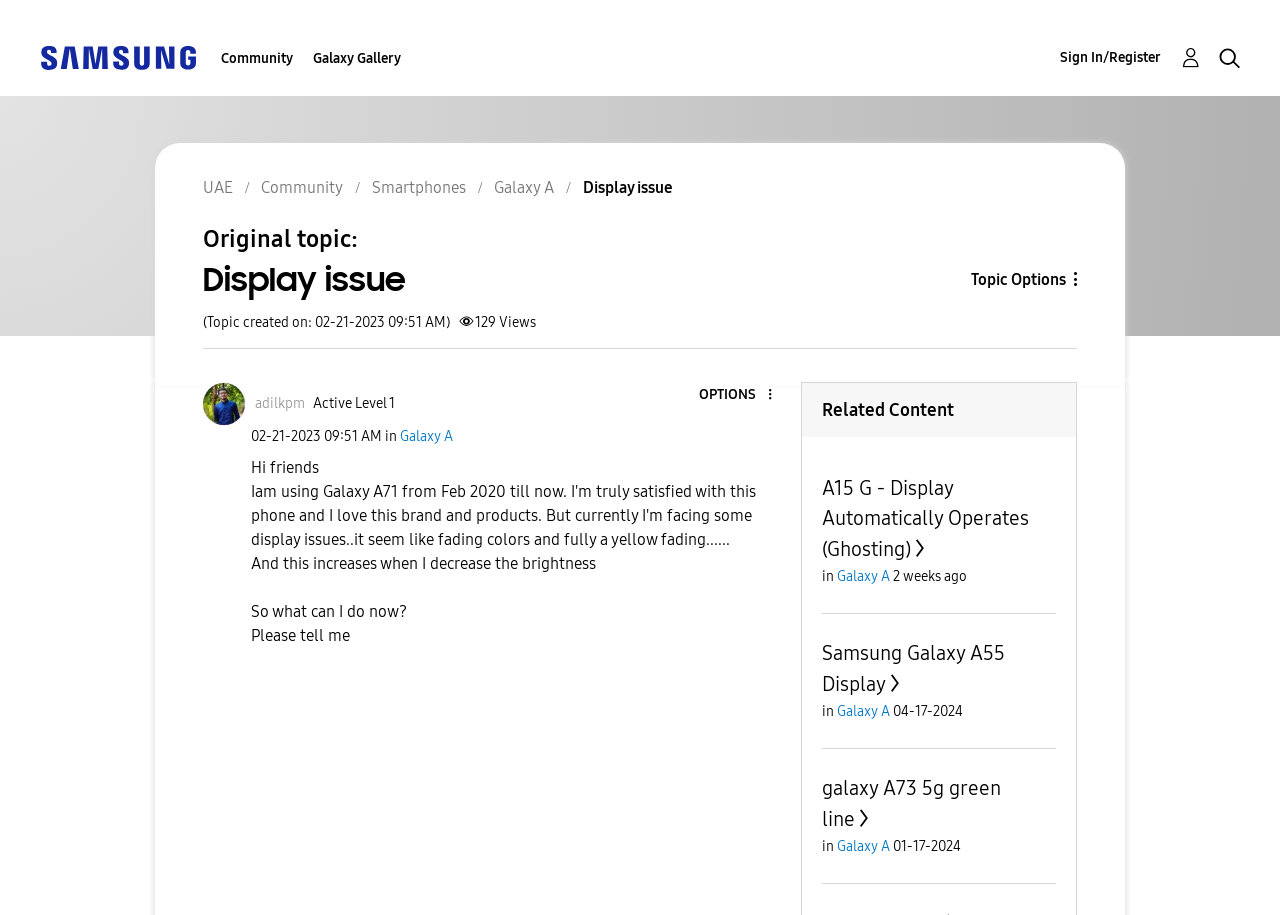Please provide a one-word or short phrase answer to the question:
What is the topic of the original post?

Display issue